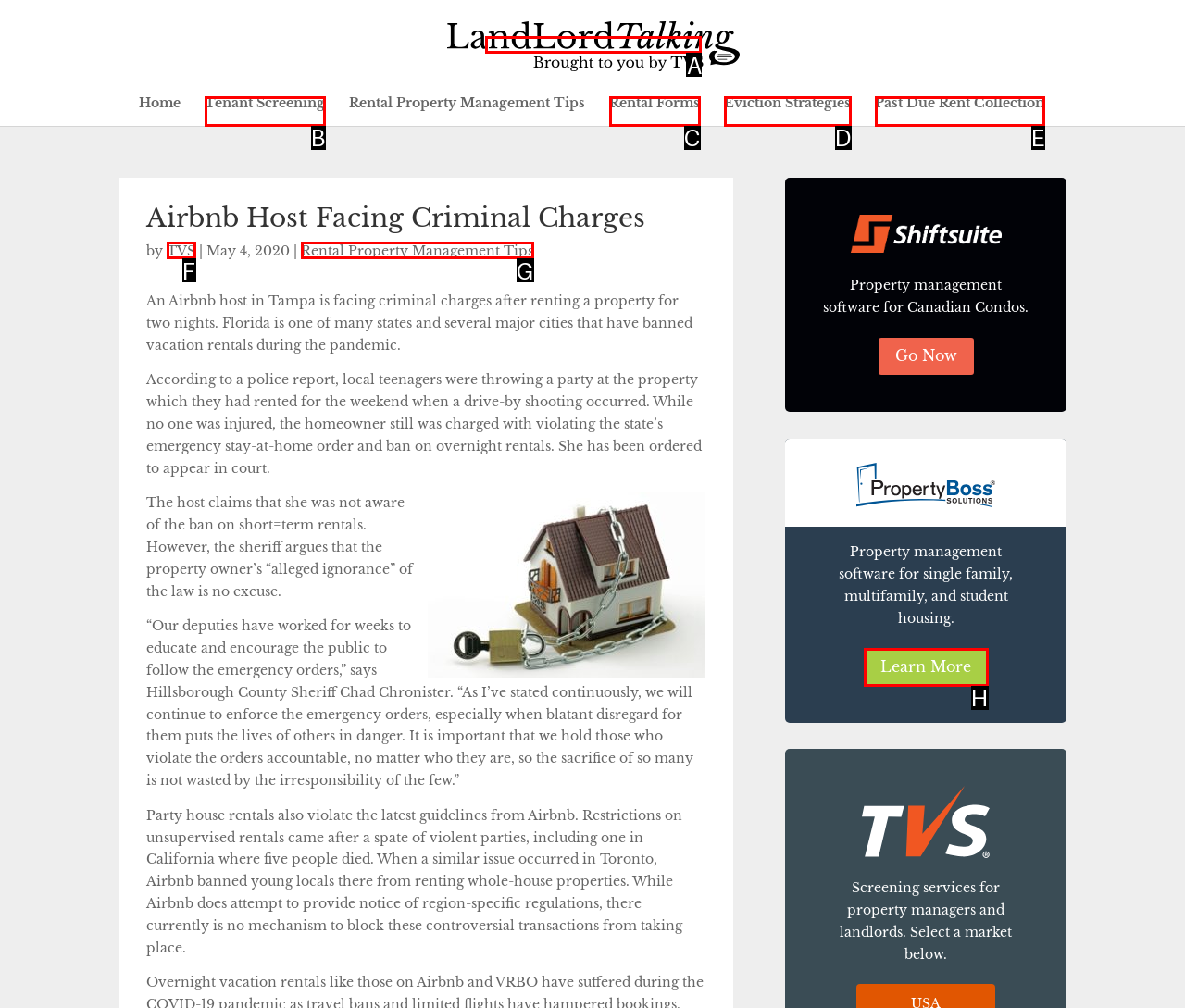Show which HTML element I need to click to perform this task: Go to 'TVS' Answer with the letter of the correct choice.

F